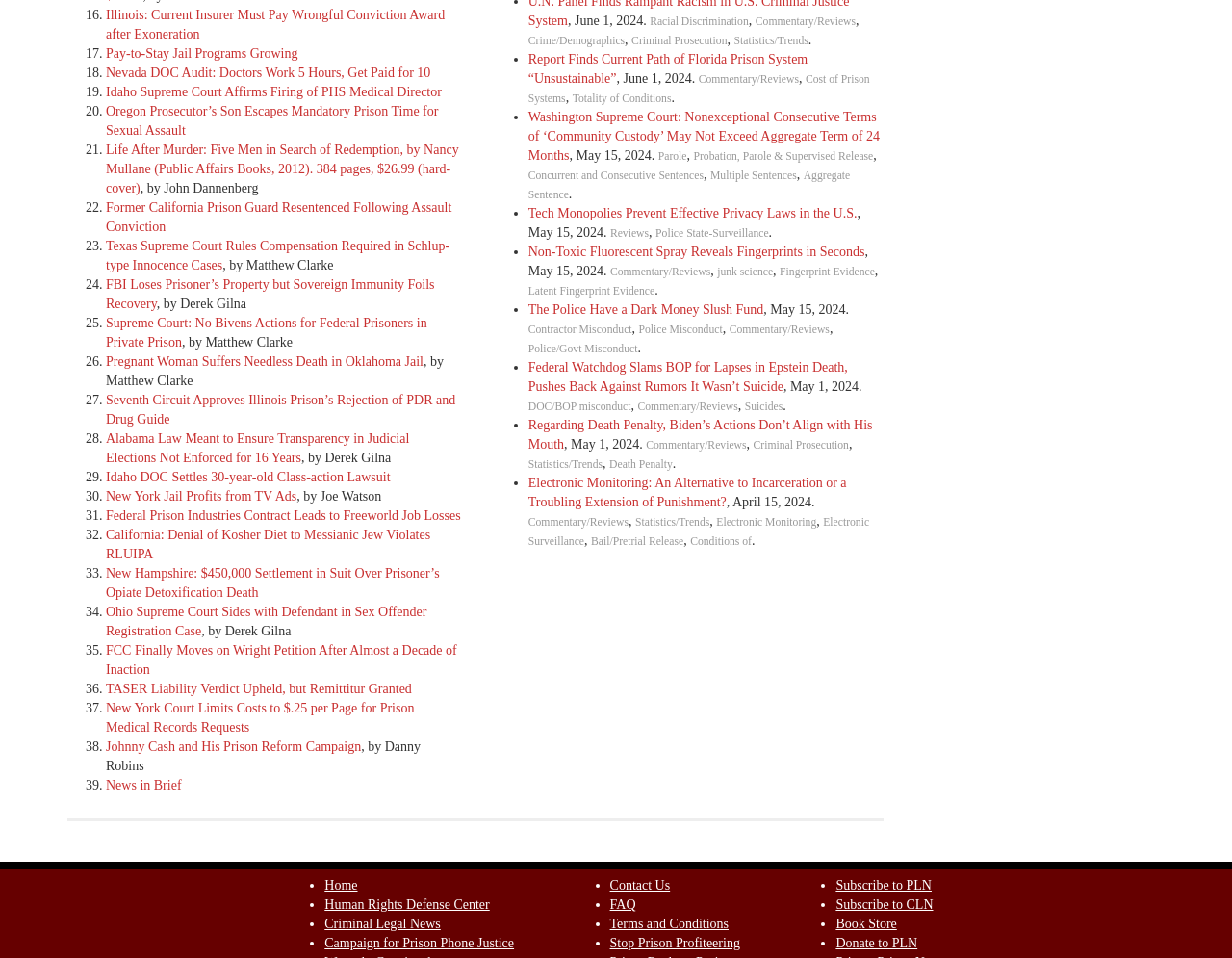What is the topic of the link 'Totality of Conditions'?
Based on the image, provide your answer in one word or phrase.

Prison Systems